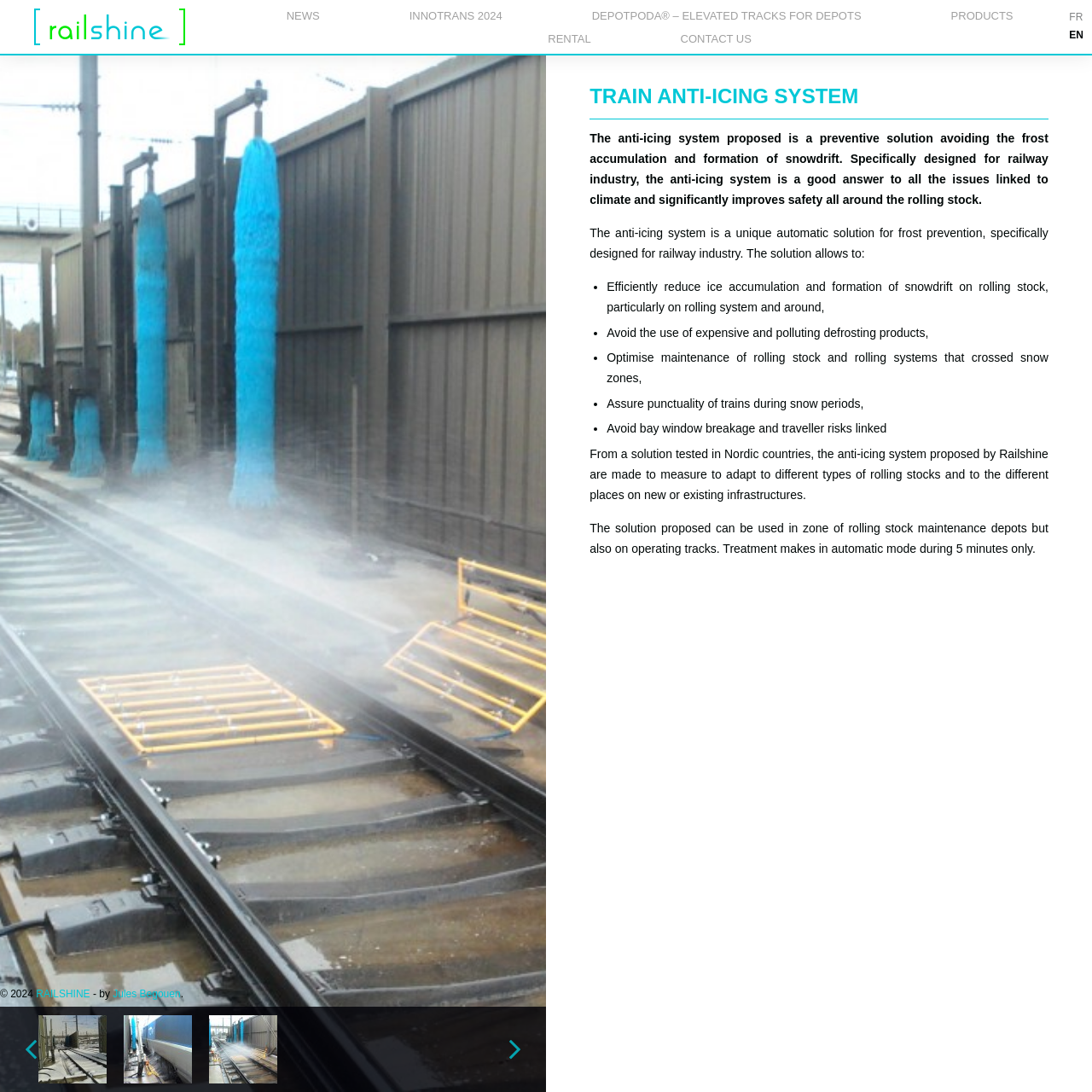With reference to the image, please provide a detailed answer to the following question: How many links are there in the top navigation bar?

The top navigation bar contains links to 'NEWS', 'INNOTRANS 2024', 'DEPOTPODA® – ELEVATED TRACKS FOR DEPOTS', 'PRODUCTS', and 'RENTAL'. These links are arranged horizontally and are located at the top of the webpage.